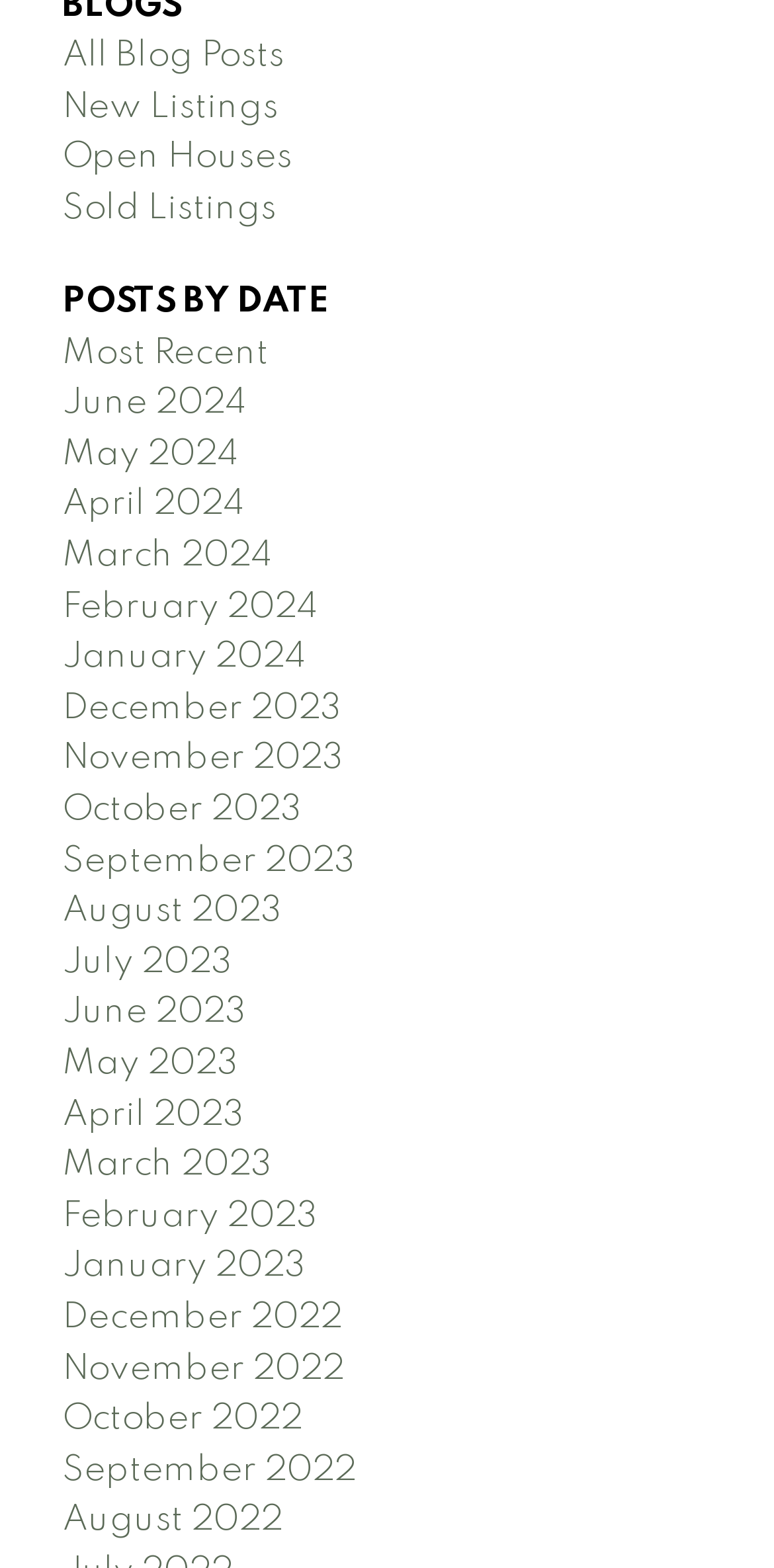Reply to the question with a single word or phrase:
What is the first blog post category?

All Blog Posts